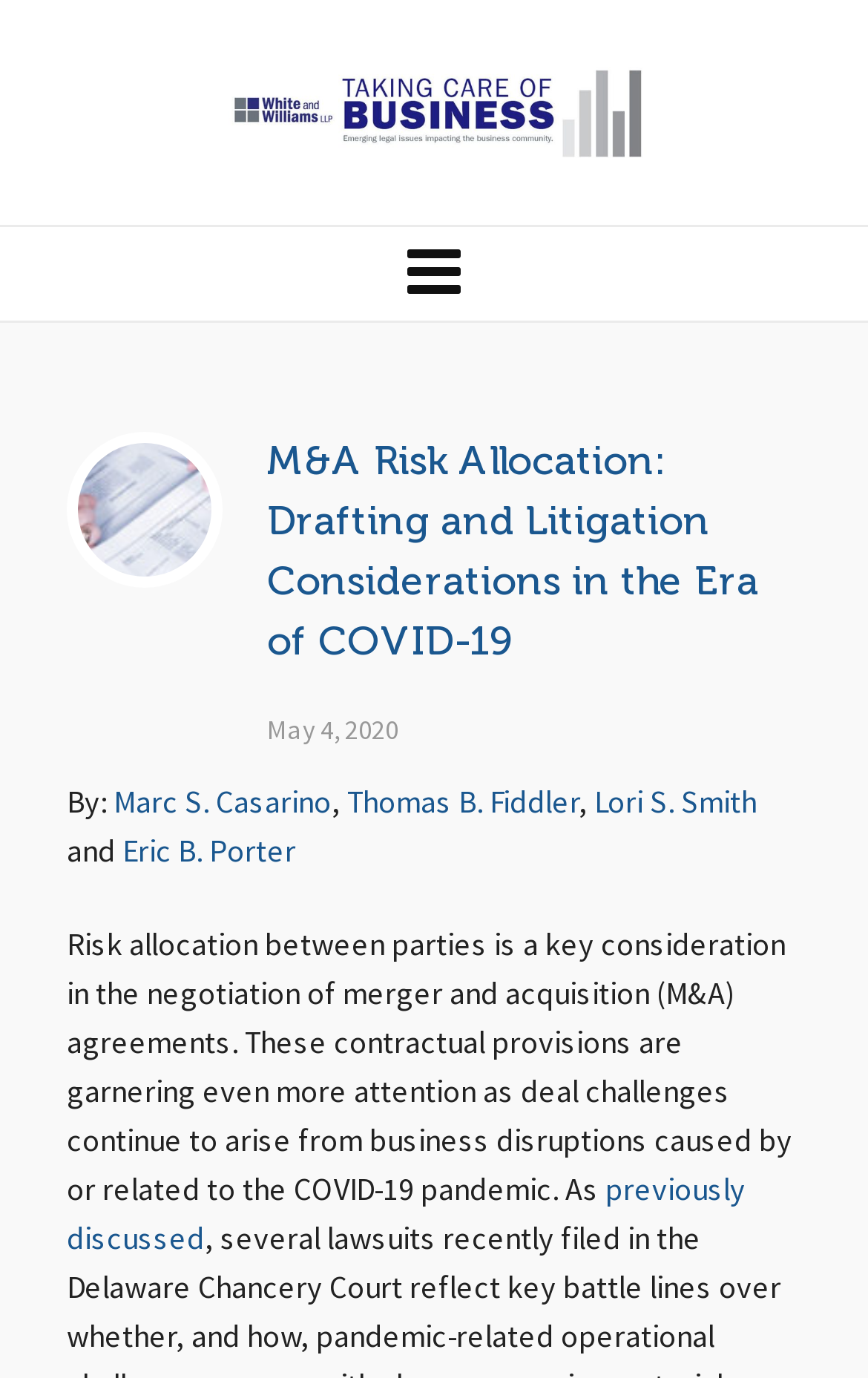Give the bounding box coordinates for the element described by: "previously discussed".

[0.077, 0.852, 0.859, 0.913]